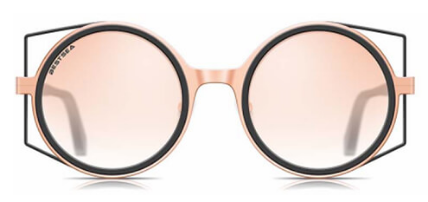Please answer the following question using a single word or phrase: What materials are used in the frame?

Acetate and metal